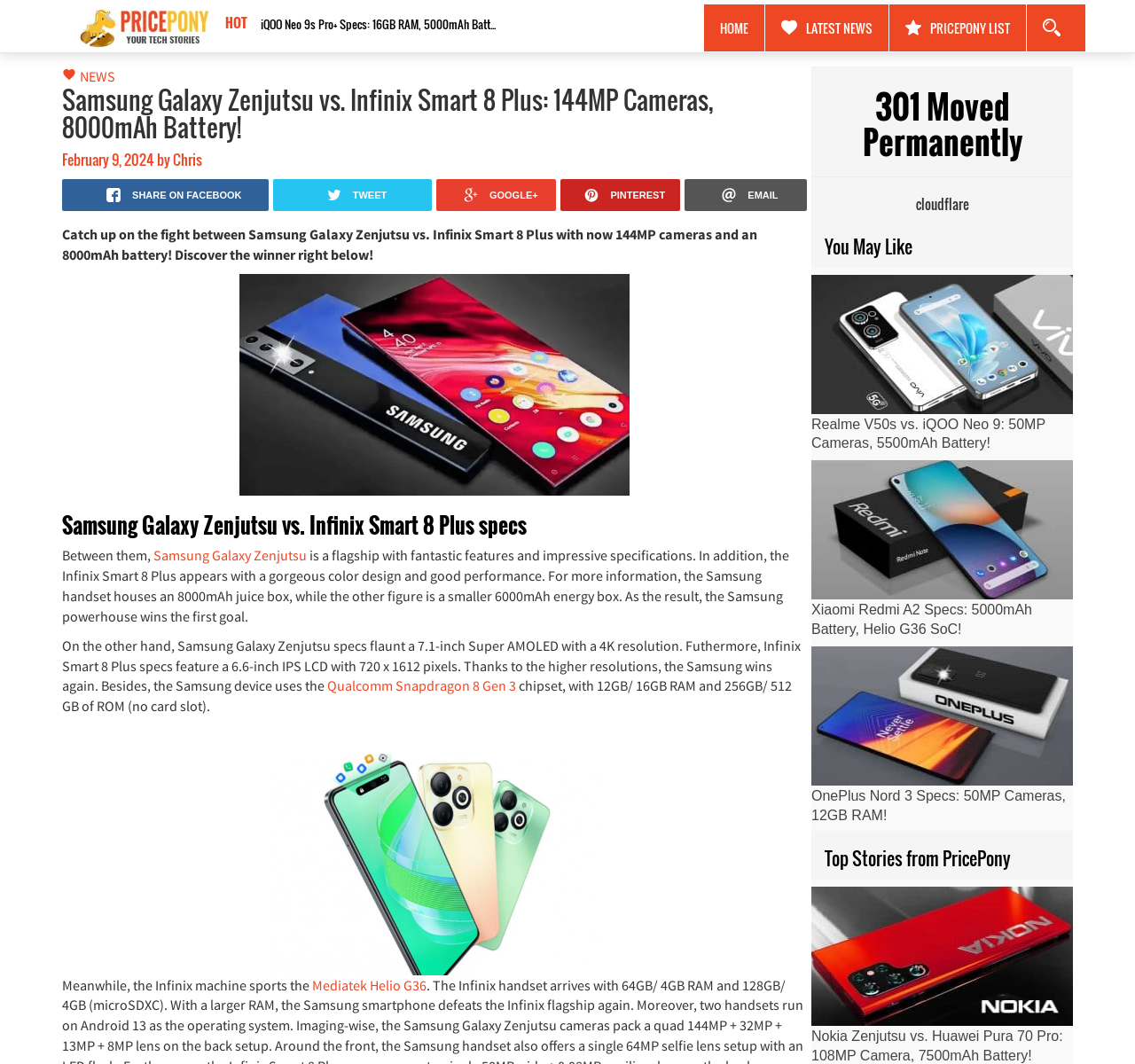Determine the bounding box for the UI element that matches this description: "Commerce avec l’Asie".

None